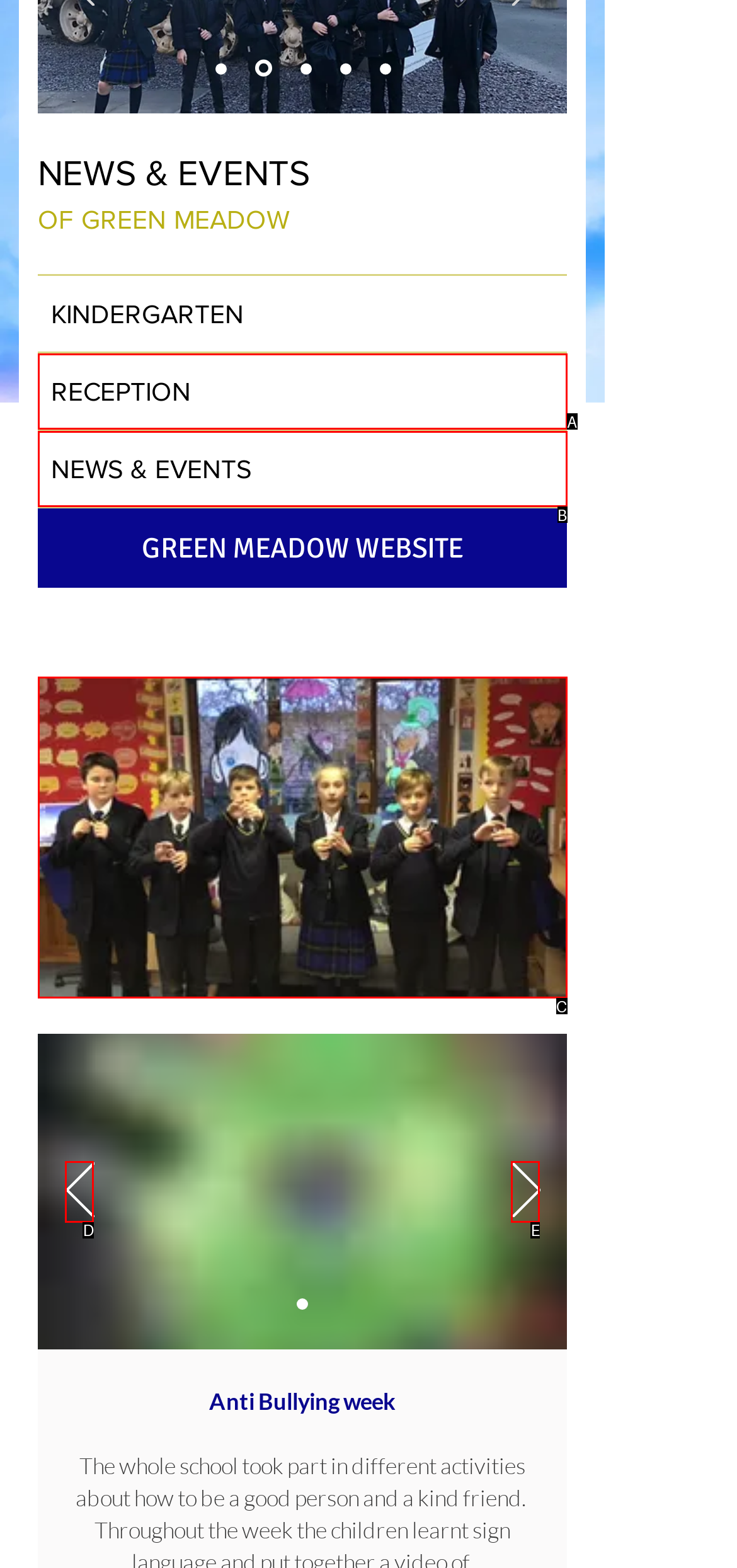Using the element description: aria-label="Play video", select the HTML element that matches best. Answer with the letter of your choice.

C